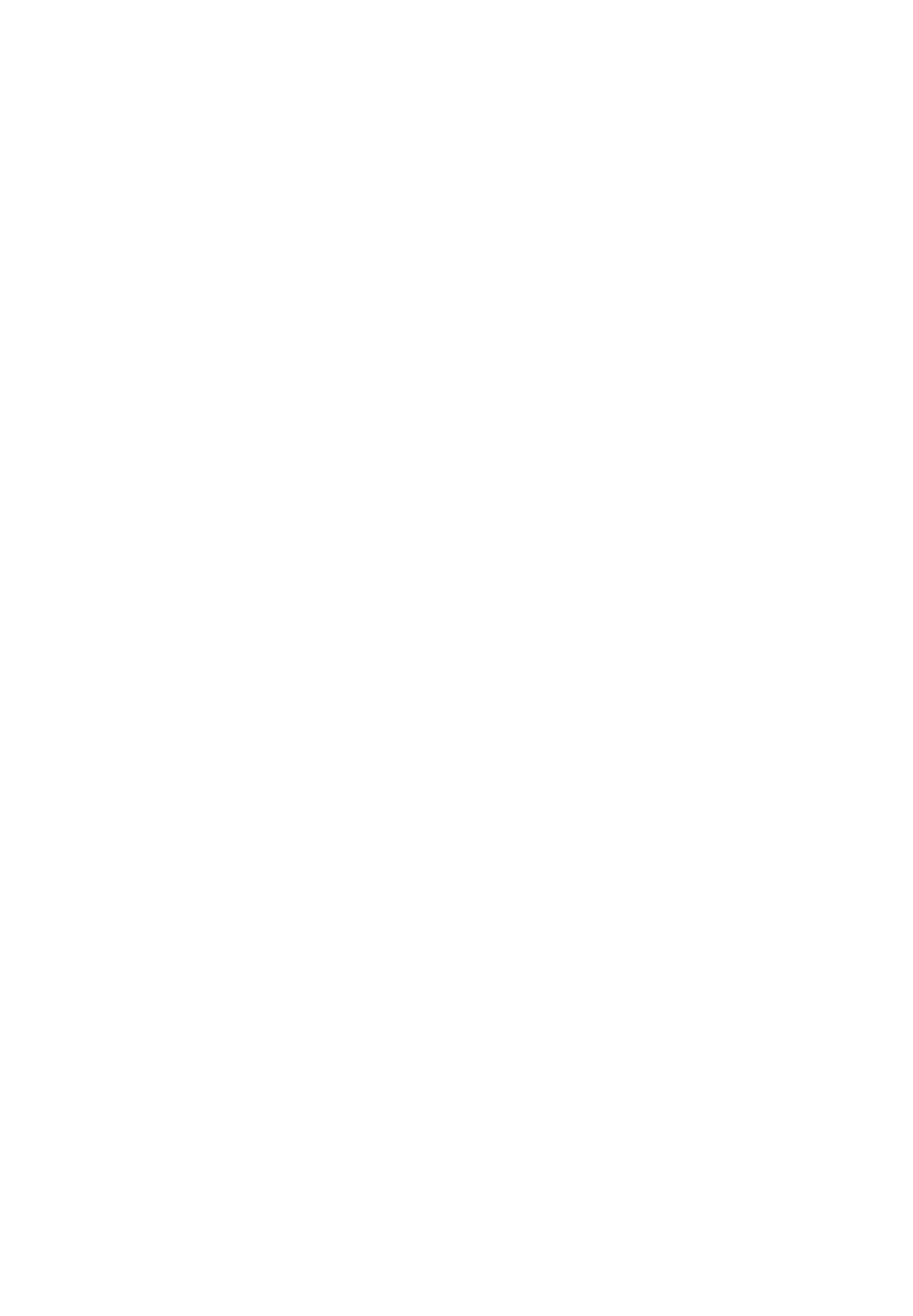Find the bounding box coordinates for the HTML element specified by: "Örebro University".

[0.133, 0.877, 0.361, 0.898]